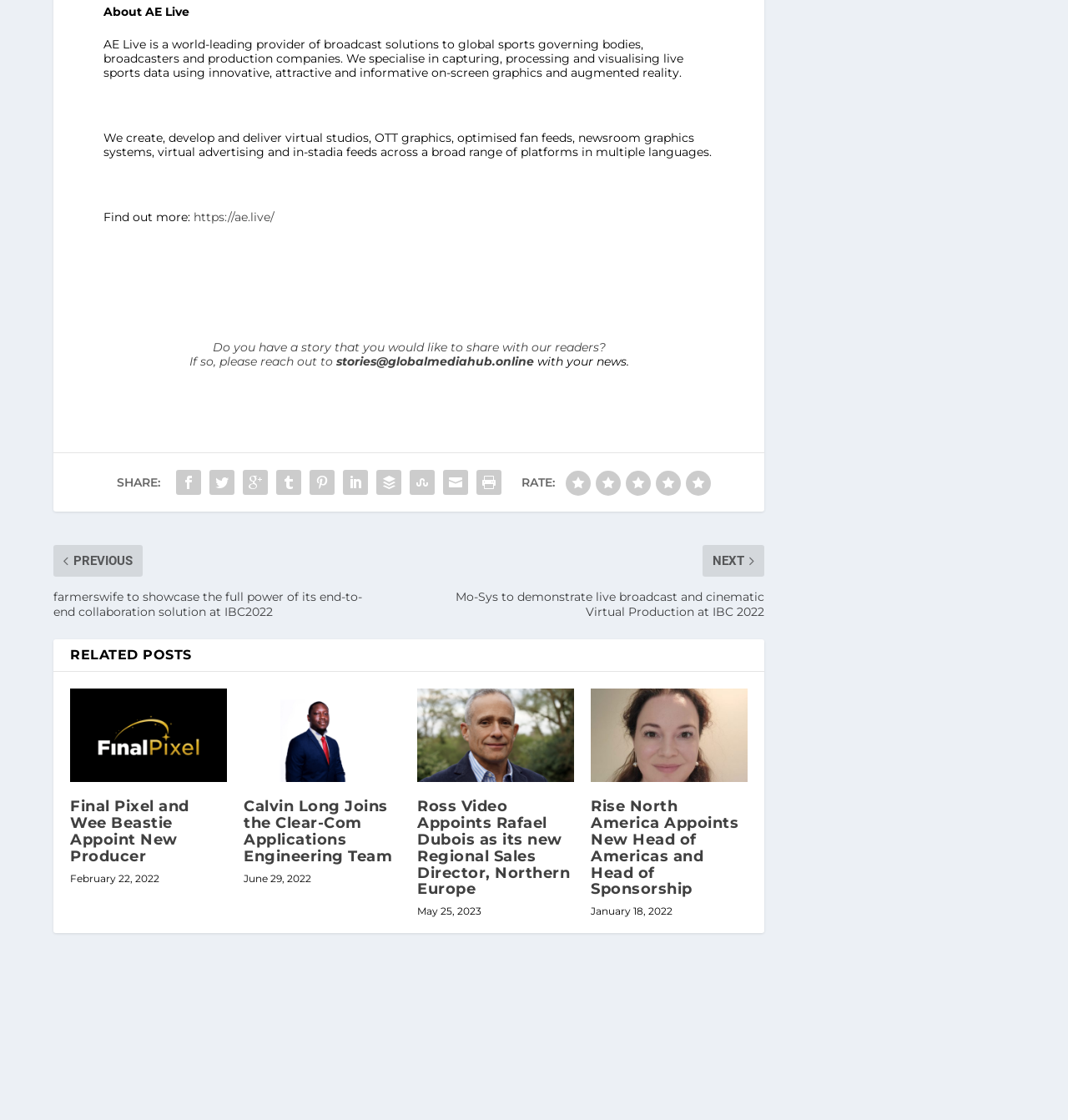Carefully examine the image and provide an in-depth answer to the question: What is the date of the 'Calvin Long Joins the Clear-Com Applications Engineering Team' news?

The webpage lists 'Calvin Long Joins the Clear-Com Applications Engineering Team' as a news item, and the date associated with it is June 29, 2022.